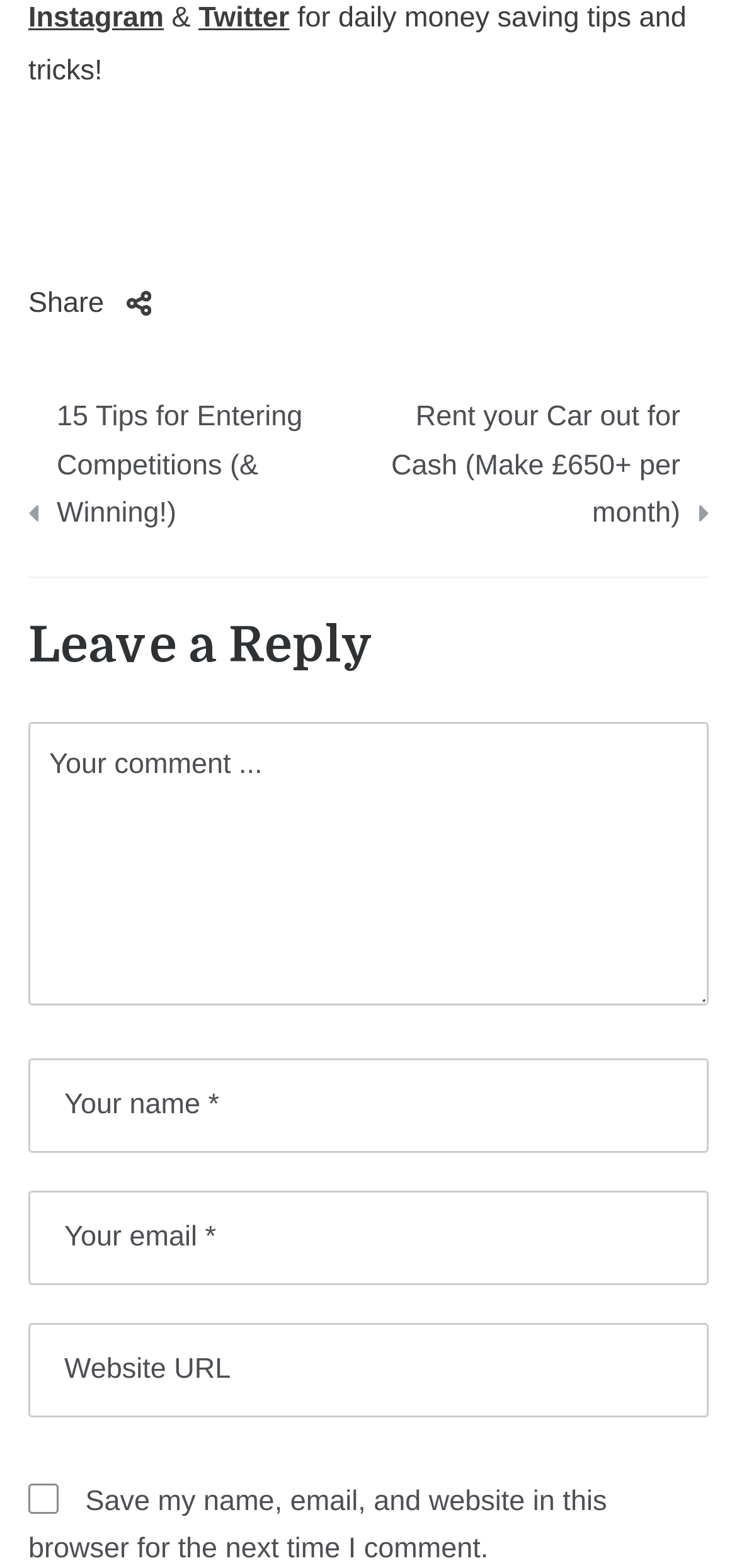Identify the bounding box coordinates of the region I need to click to complete this instruction: "view blog posts in Travel category".

None